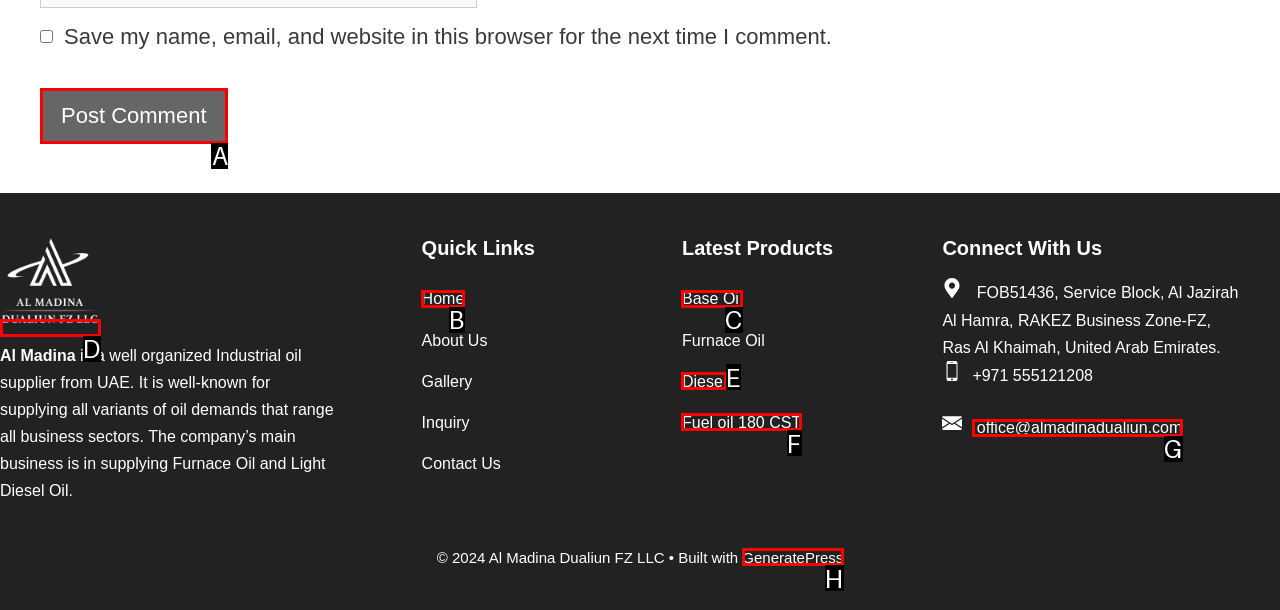Choose the HTML element that corresponds to the description: Contact Us
Provide the answer by selecting the letter from the given choices.

None